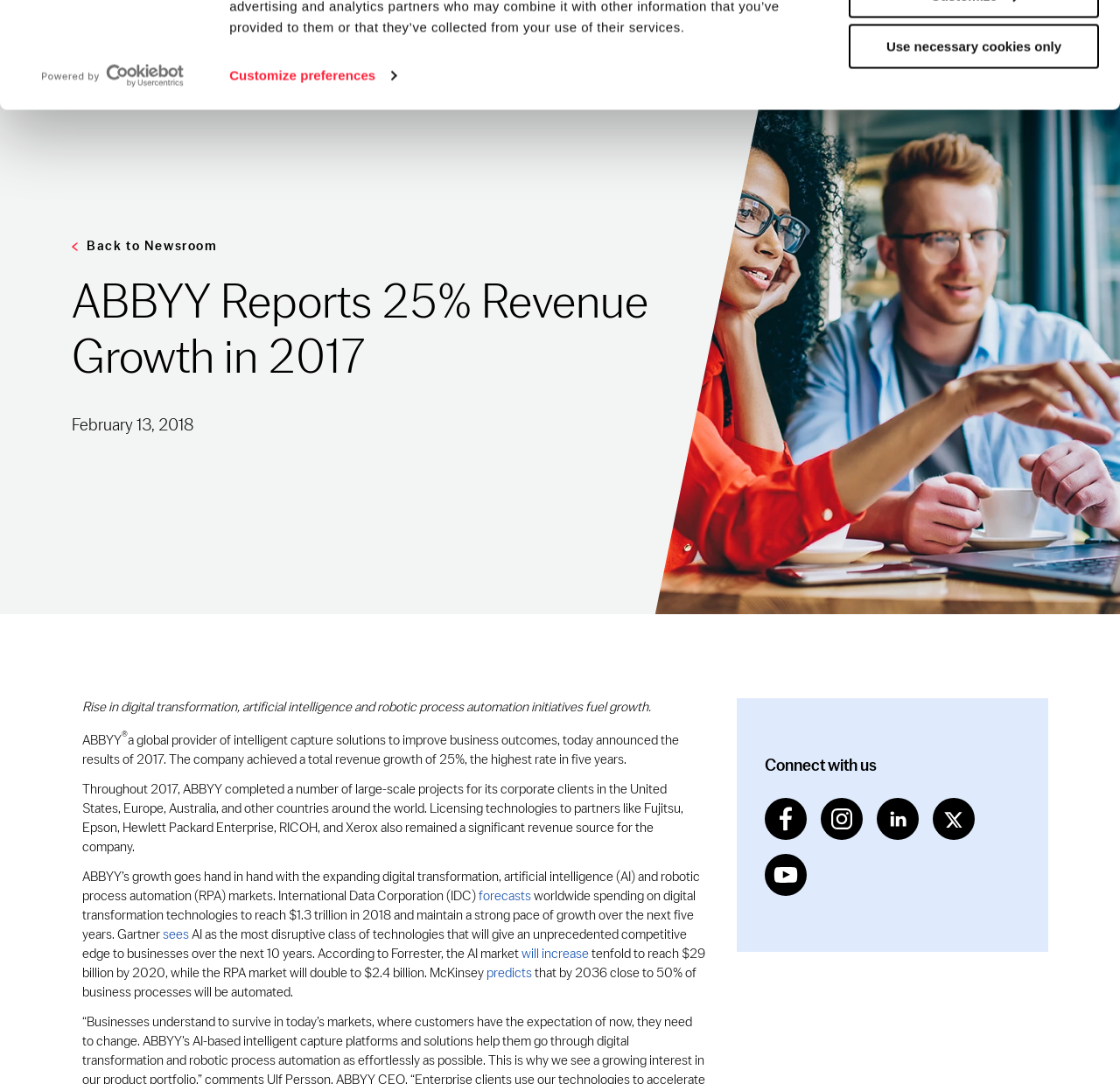Answer the question using only one word or a concise phrase: What is the language of the webpage?

English